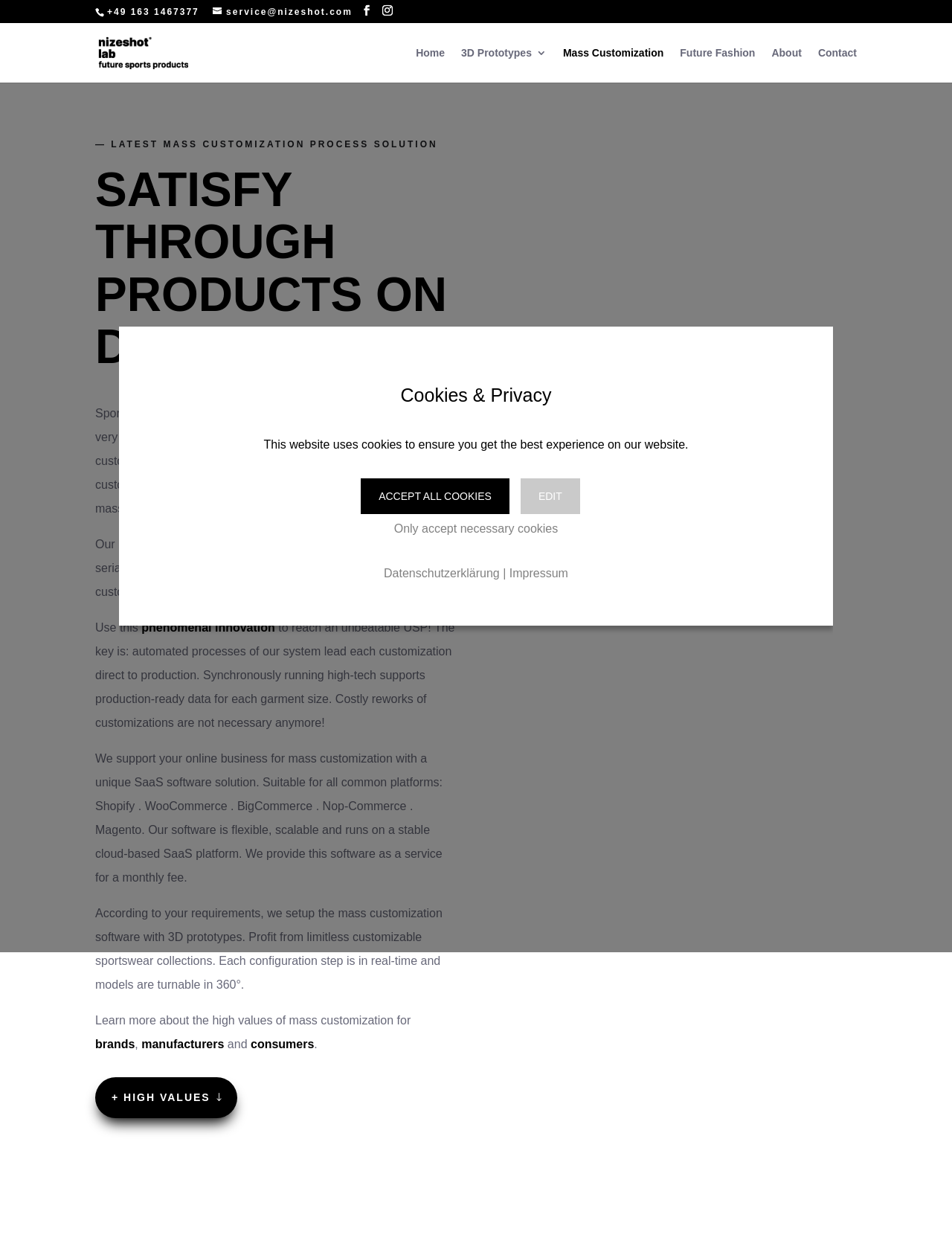What is the phone number on the top left?
Refer to the image and provide a one-word or short phrase answer.

+49 163 1467377